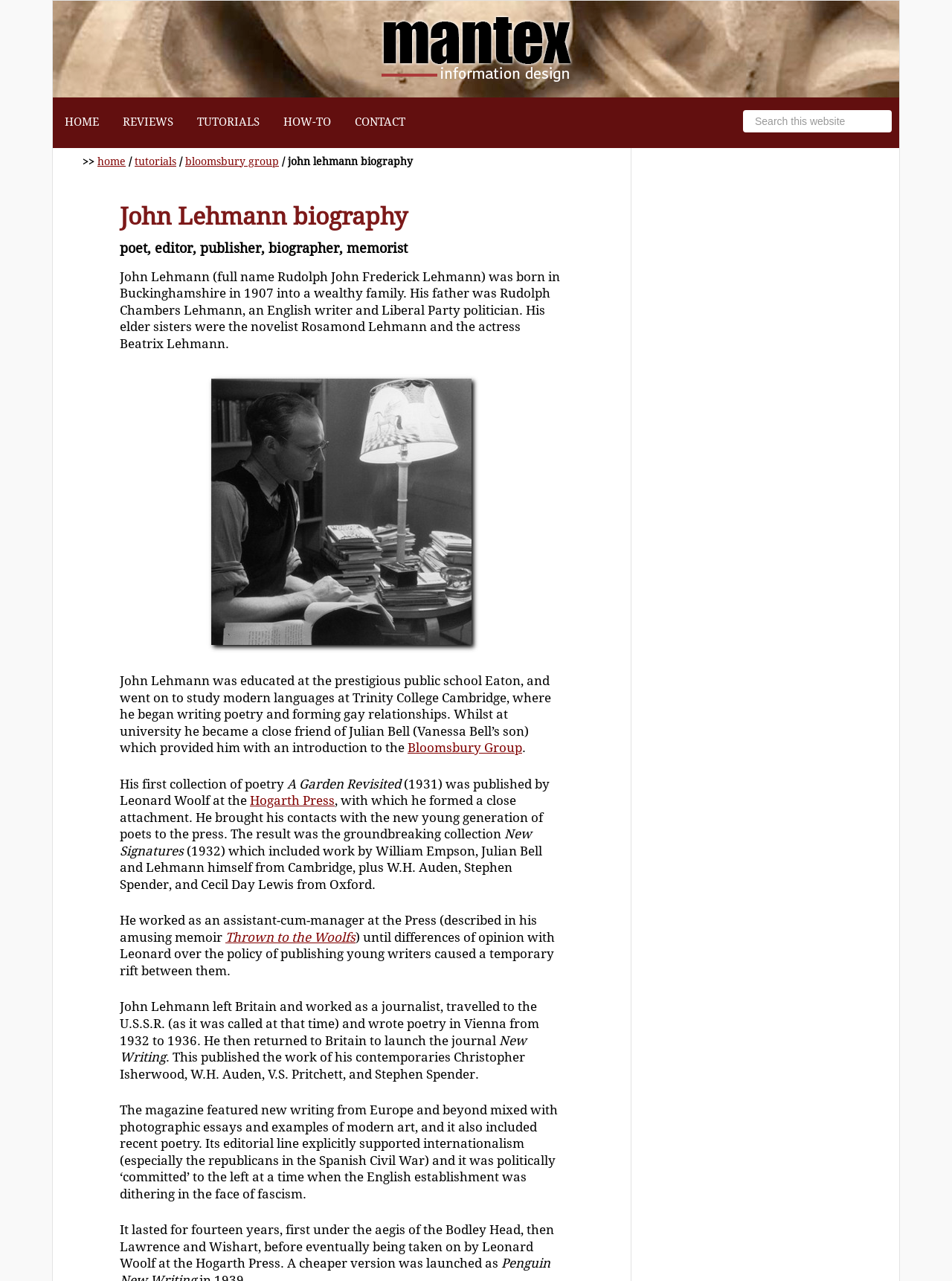What was the name of the journal launched by John Lehmann in 1936?
Look at the screenshot and give a one-word or phrase answer.

New Writing